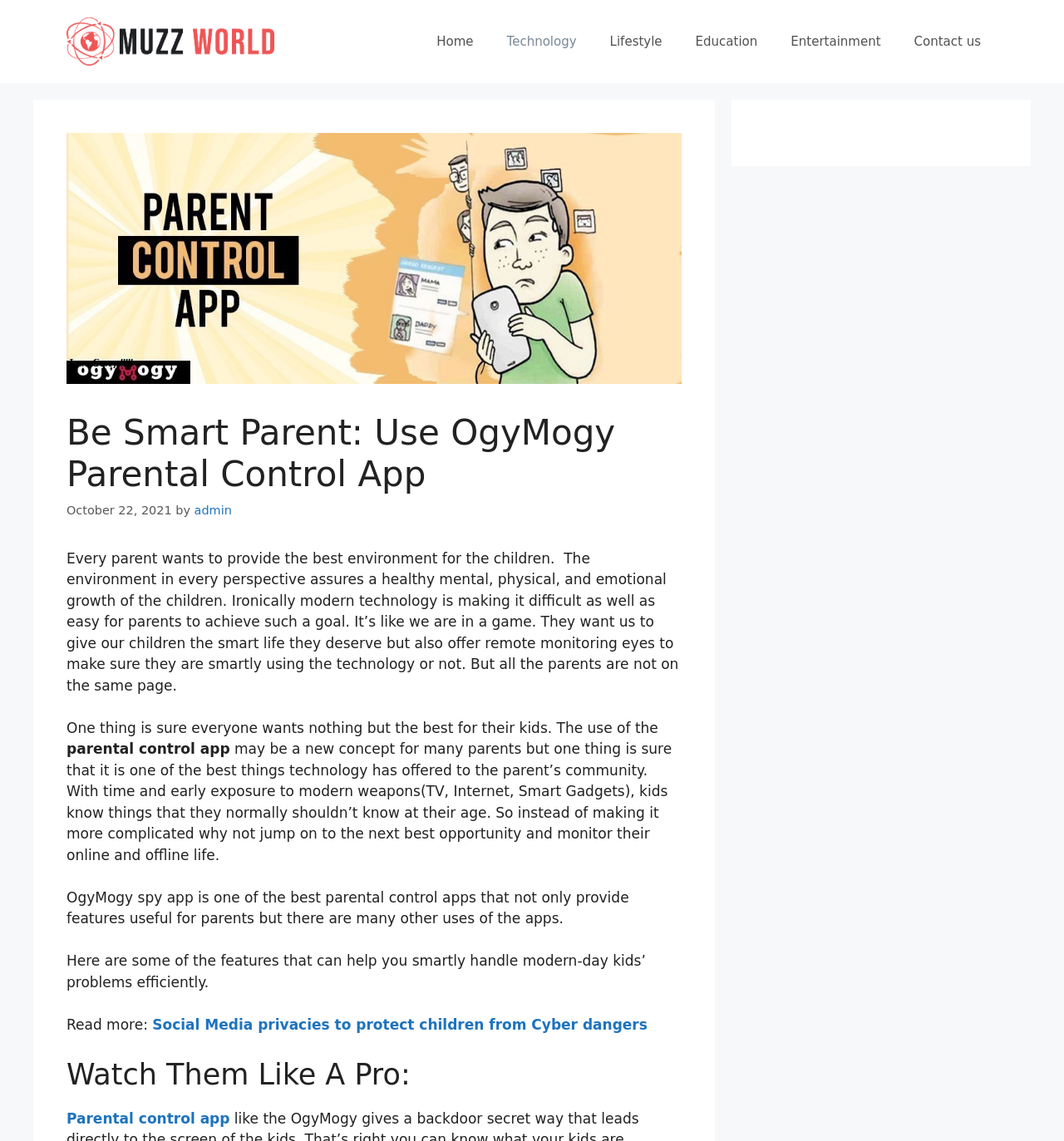What is the purpose of the OgyMogy spy app?
Please craft a detailed and exhaustive response to the question.

The OgyMogy spy app is designed to help parents monitor their kids' online and offline life, providing features that enable them to keep track of their children's activities and ensure their safety in the digital age.